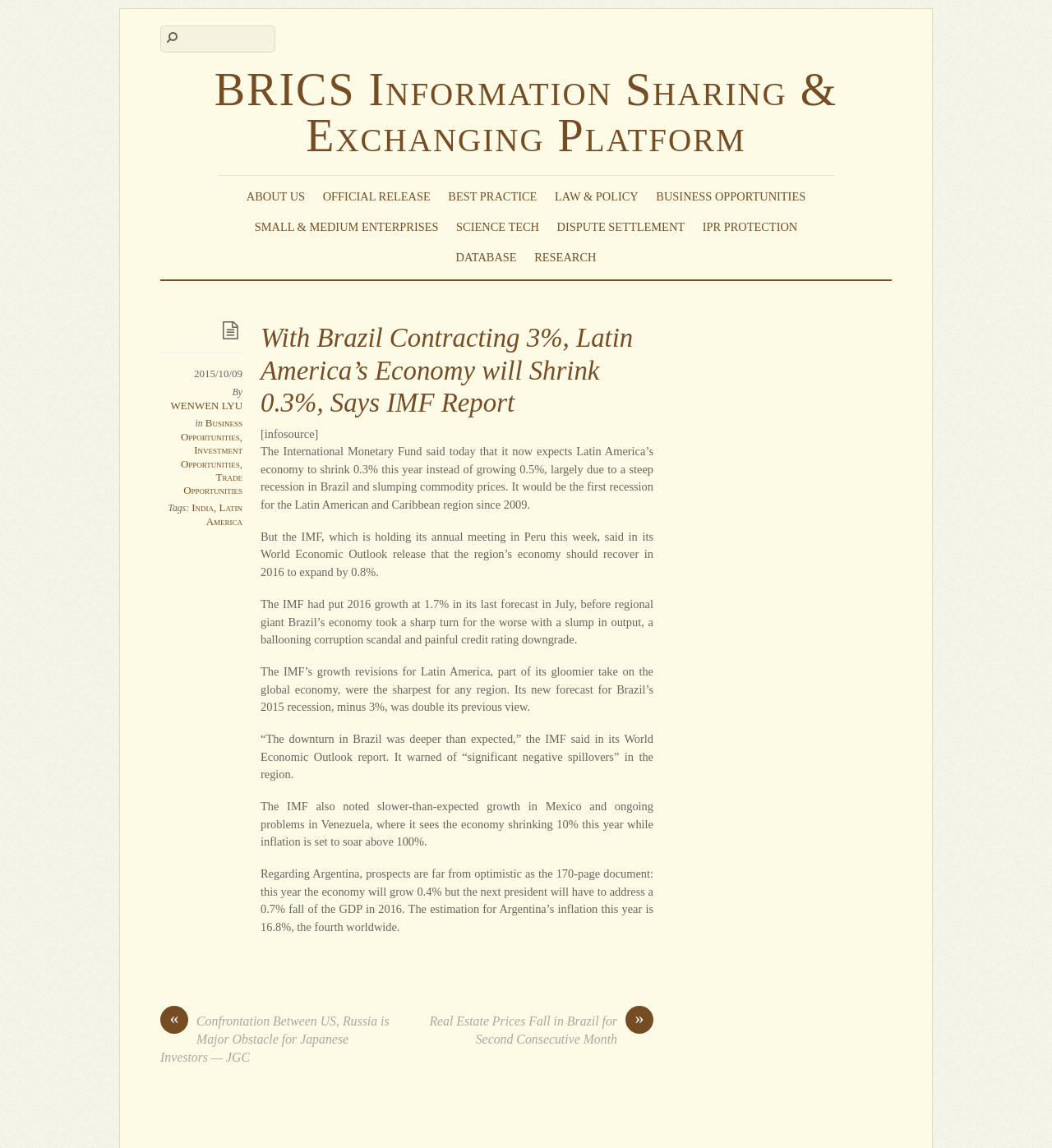Please provide a brief answer to the question using only one word or phrase: 
What is the impact of Brazil's recession on the Latin American region?

Negative spillovers